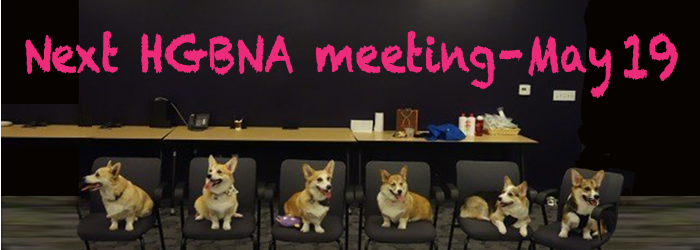Please give a concise answer to this question using a single word or phrase: 
How many Corgis are seated in the row?

six